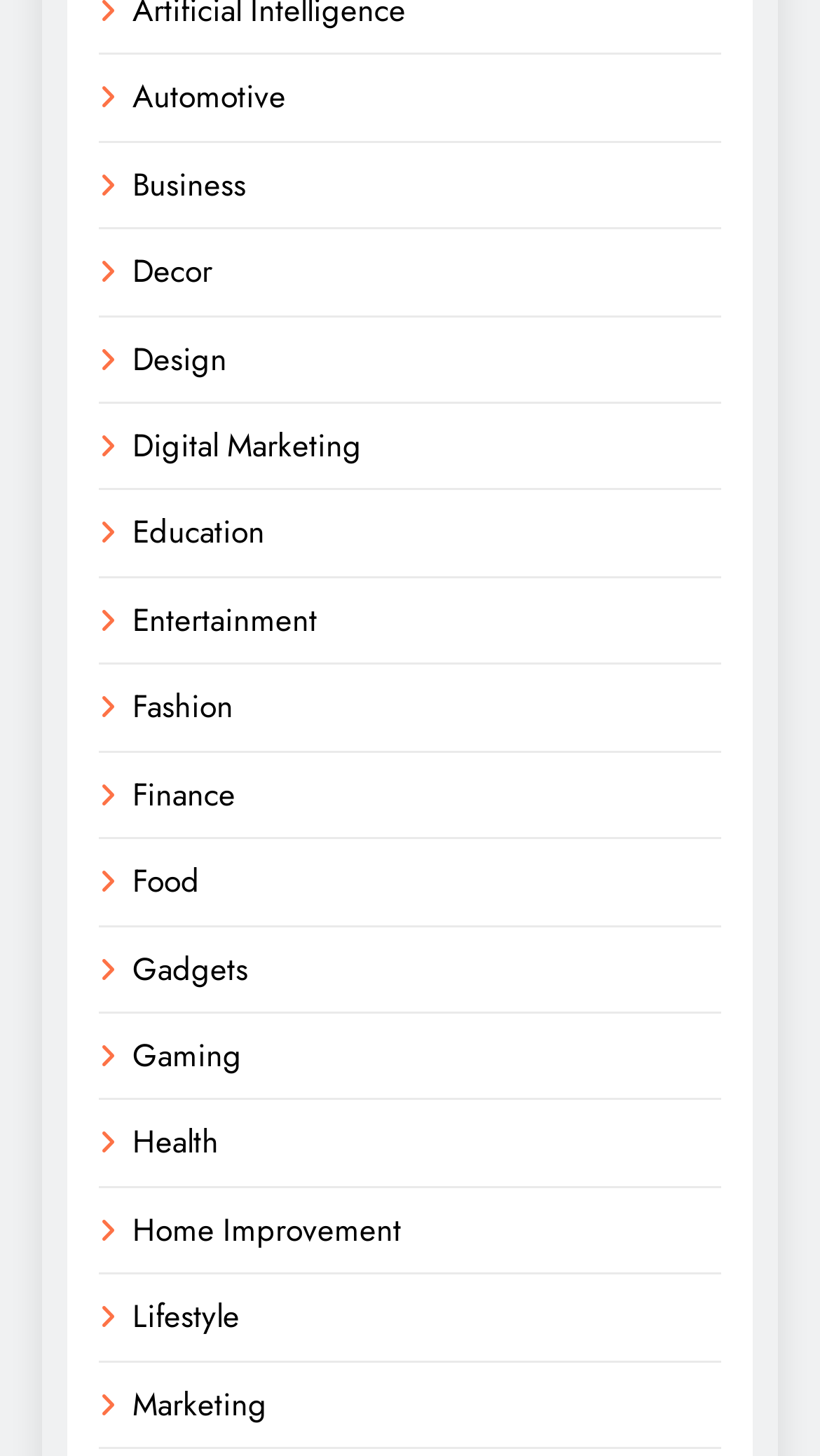Please identify the bounding box coordinates of the element's region that should be clicked to execute the following instruction: "Learn about Digital Marketing". The bounding box coordinates must be four float numbers between 0 and 1, i.e., [left, top, right, bottom].

[0.162, 0.29, 0.441, 0.322]